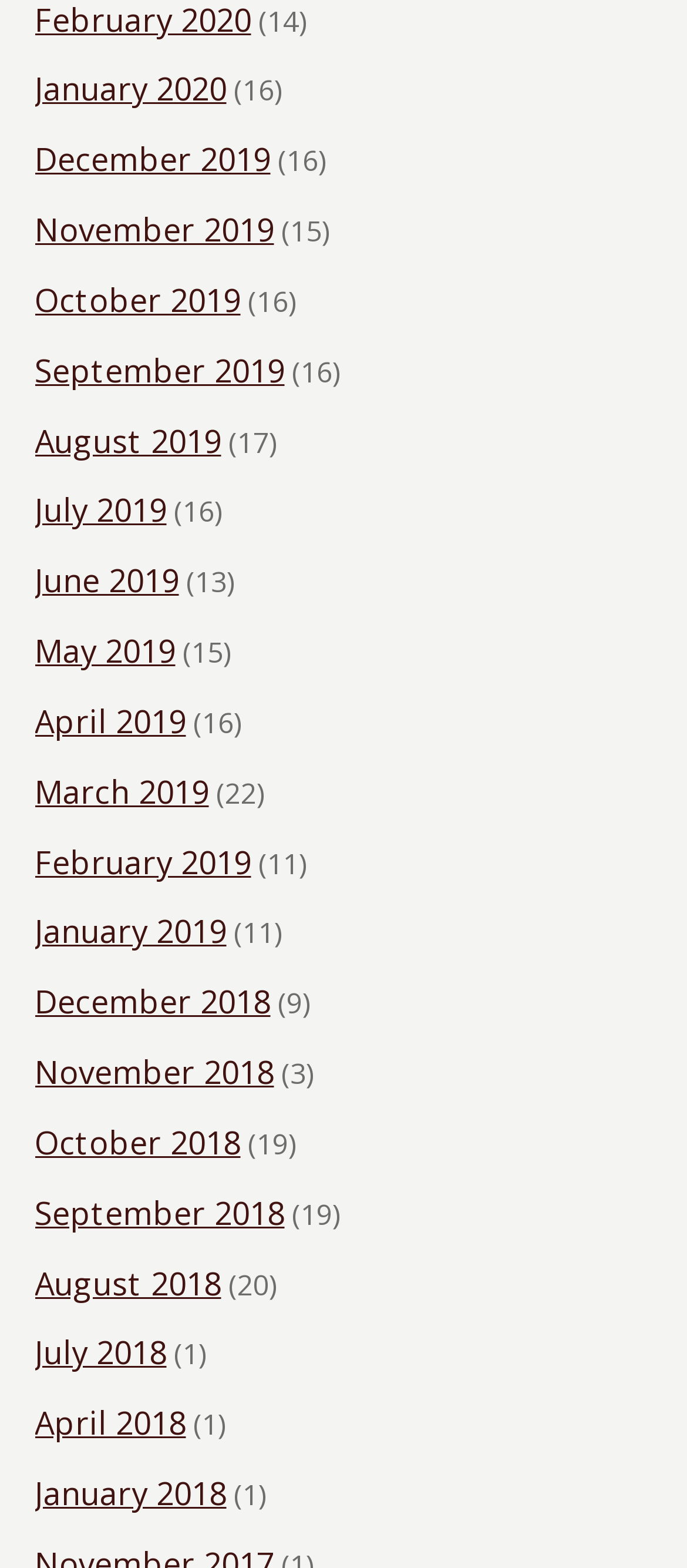Could you specify the bounding box coordinates for the clickable section to complete the following instruction: "View October 2019"?

[0.05, 0.173, 0.35, 0.211]